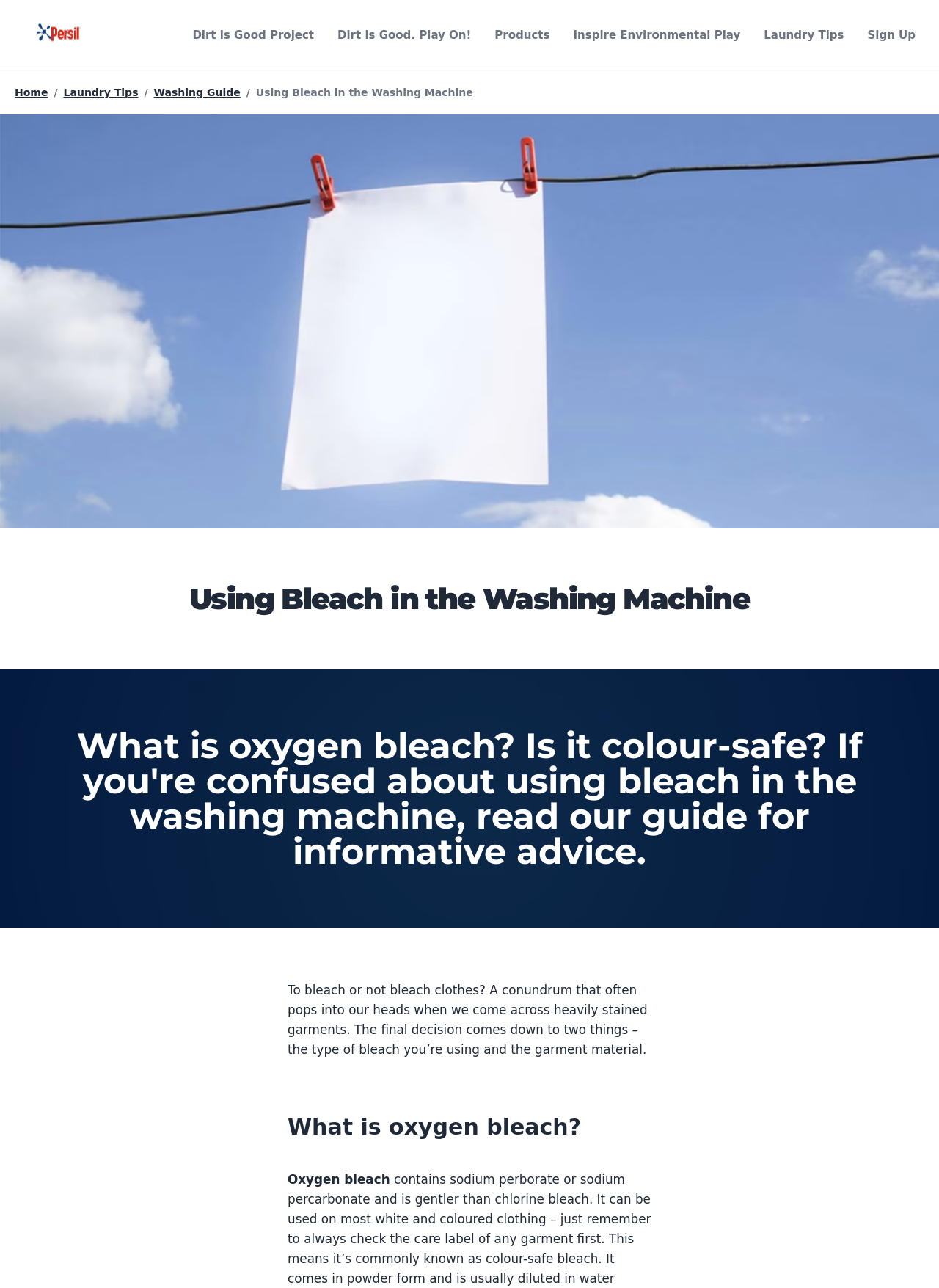Provide a thorough description of this webpage.

The webpage is about using bleach in the washing machine, specifically discussing oxygen bleach and its color safety. At the top left corner, there is a "Home" link with a corresponding image. Below it, there is a dialog box with a "CLOSE MENU" button and several links, including "Dirt is Good Project", "Products", "Laundry Tips", and "Sign Up". 

On the top navigation bar, there are multiple links, including "Dirt is Good Project", "Products", "Inspire Environmental Play", "Laundry Tips", and "Sign Up". 

Below the navigation bar, there is a breadcrumb navigation section with links to "Home", "Laundry Tips", "Washing Guide", and the current page, "Using Bleach in the Washing Machine". 

A large image of a white napkin on a washing line takes up most of the top section of the page. 

The main content of the page starts with a heading "Using Bleach in the Washing Machine" followed by a paragraph of text discussing the decision to use bleach on clothes. 

Below this, there is a subheading "What is oxygen bleach?" and a brief description of oxygen bleach.